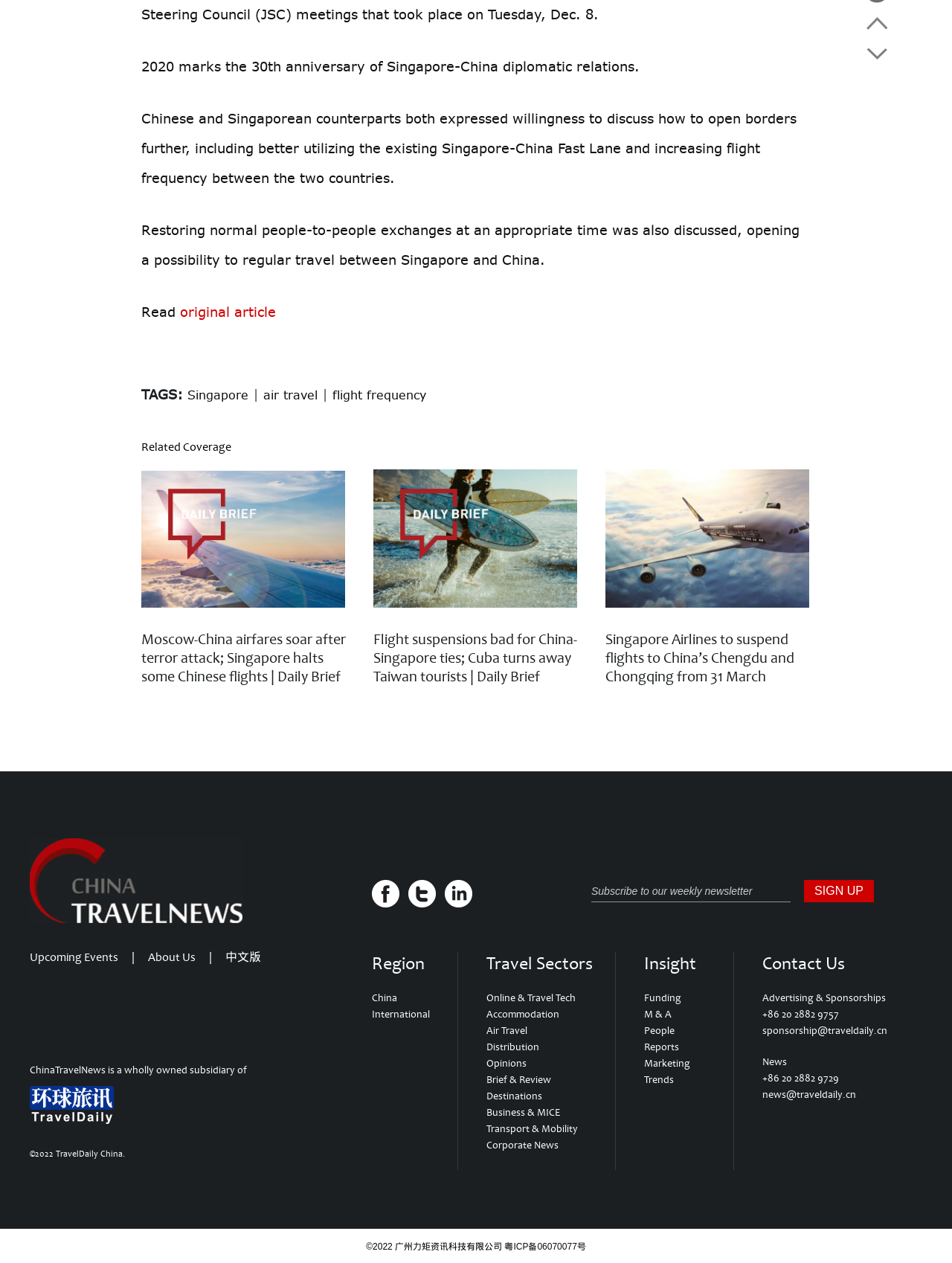Locate and provide the bounding box coordinates for the HTML element that matches this description: "Online & Travel Tech".

[0.511, 0.785, 0.605, 0.795]